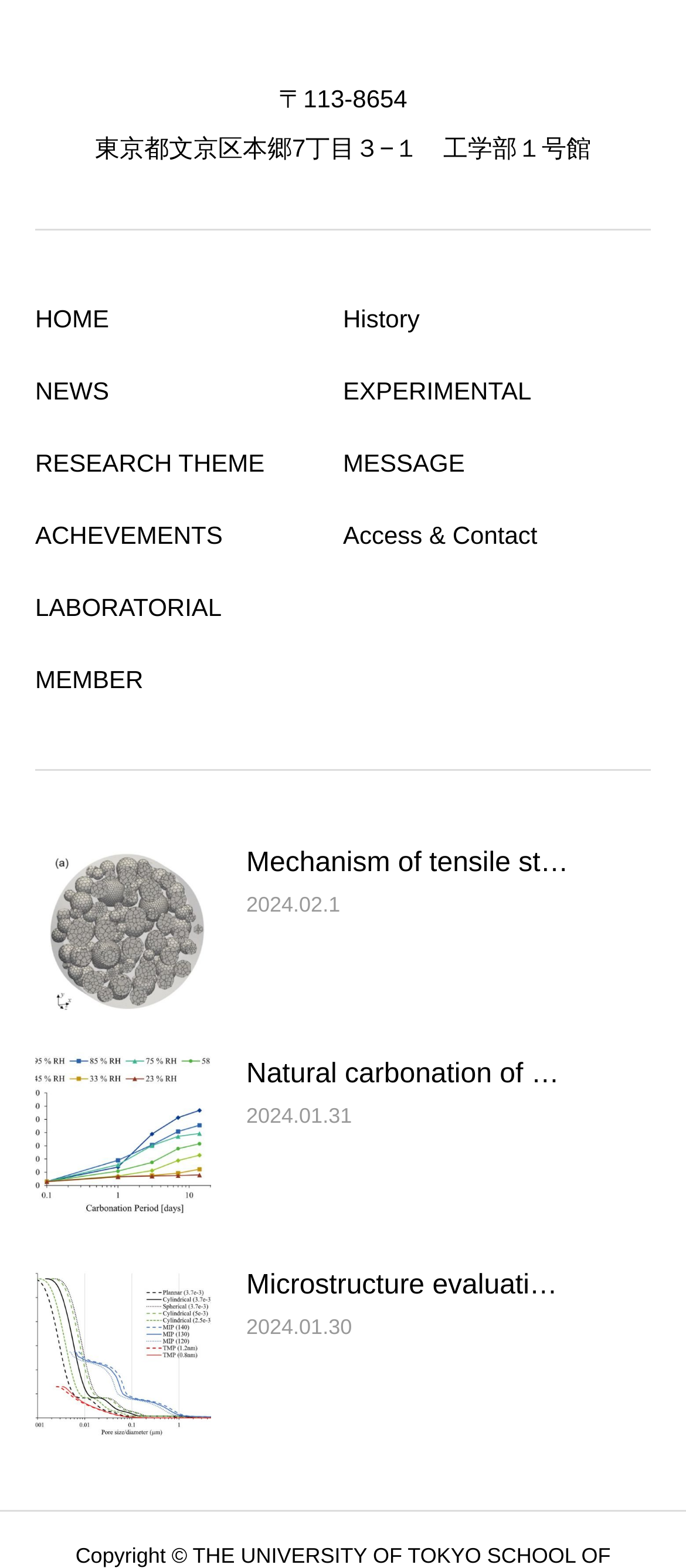How many images are there on the page?
Give a single word or phrase as your answer by examining the image.

3